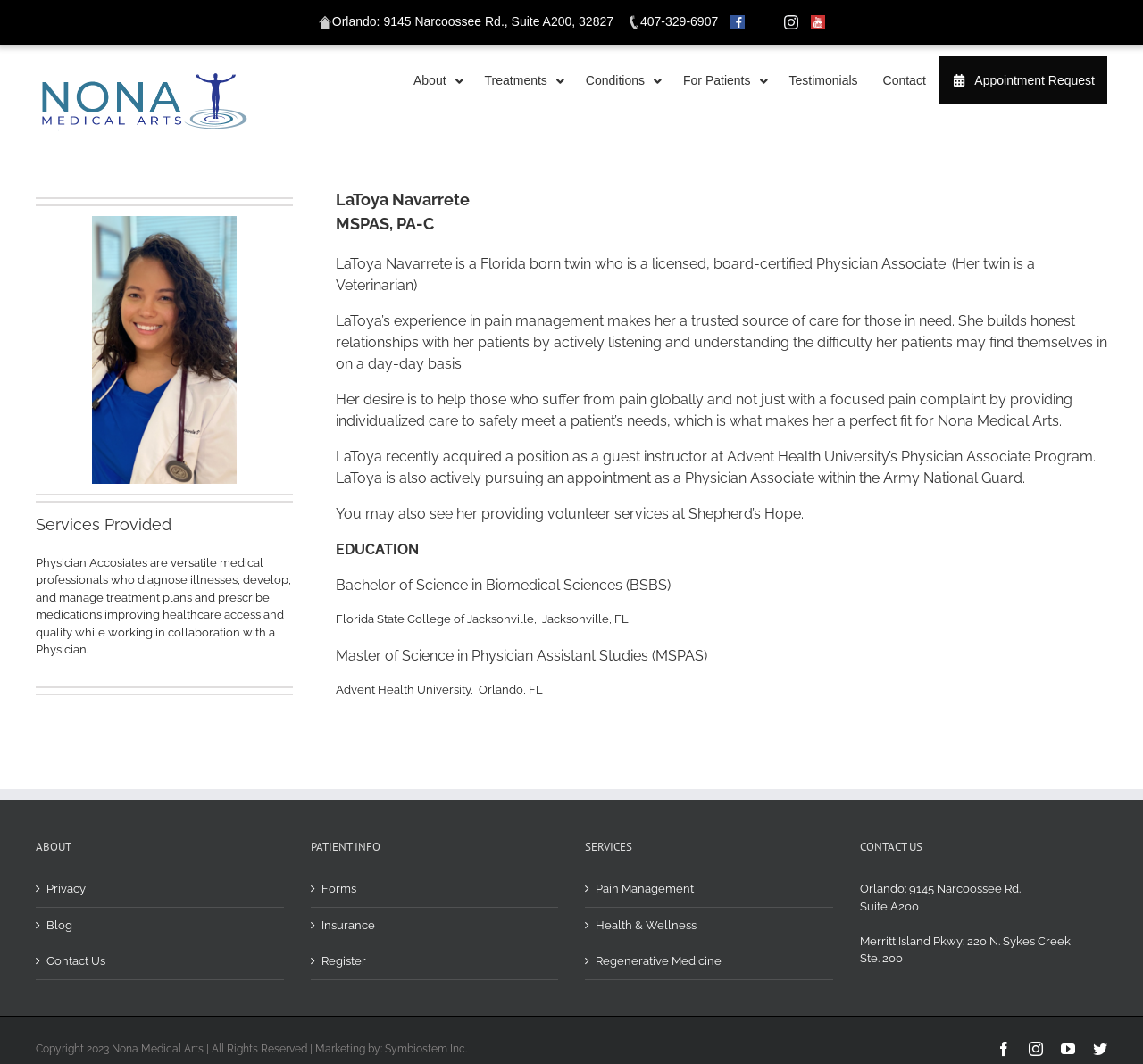Show the bounding box coordinates for the element that needs to be clicked to execute the following instruction: "View LaToya Navarrete's profile". Provide the coordinates in the form of four float numbers between 0 and 1, i.e., [left, top, right, bottom].

[0.08, 0.203, 0.207, 0.454]